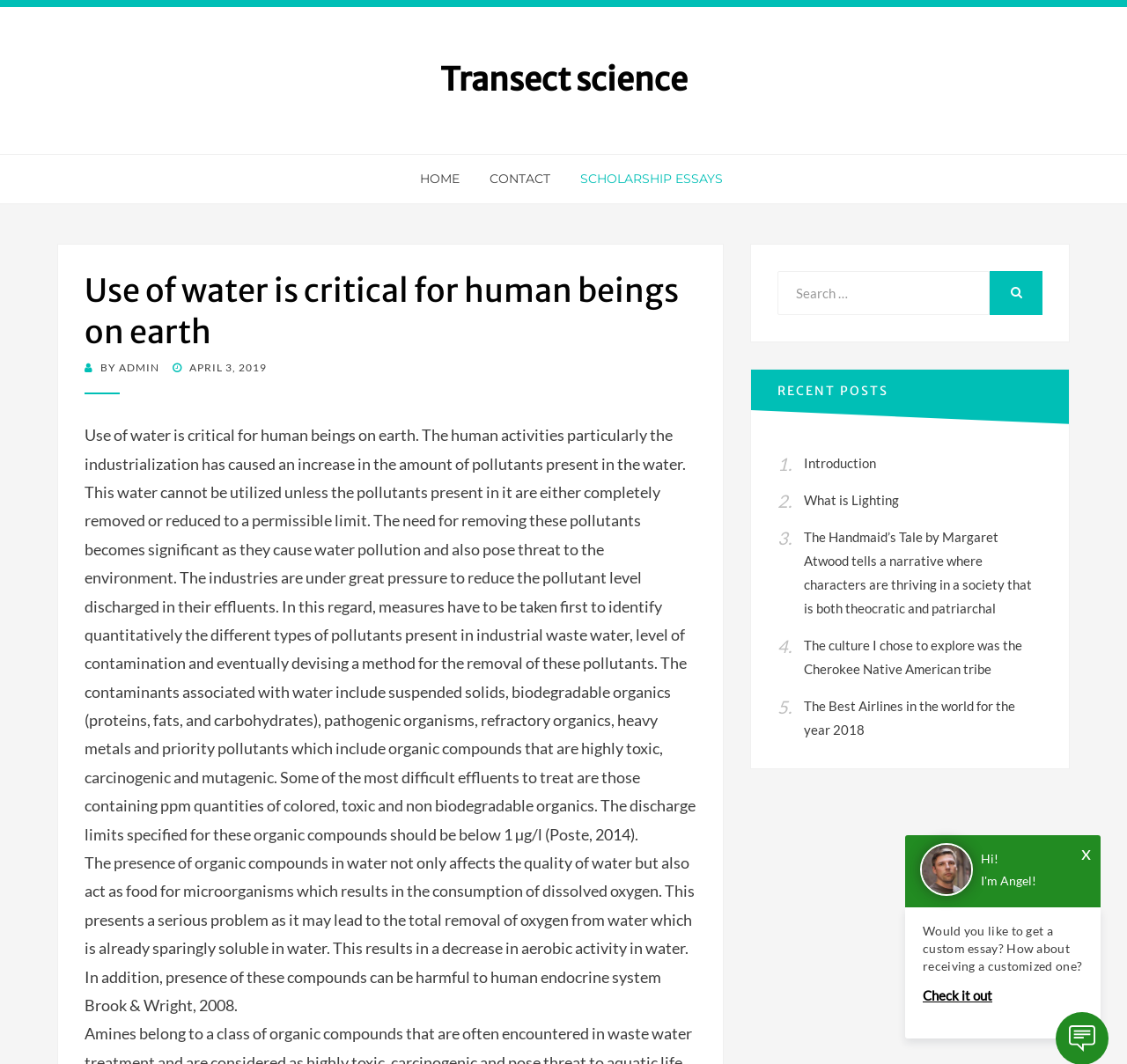Extract the main heading text from the webpage.

Use of water is critical for human beings on earth